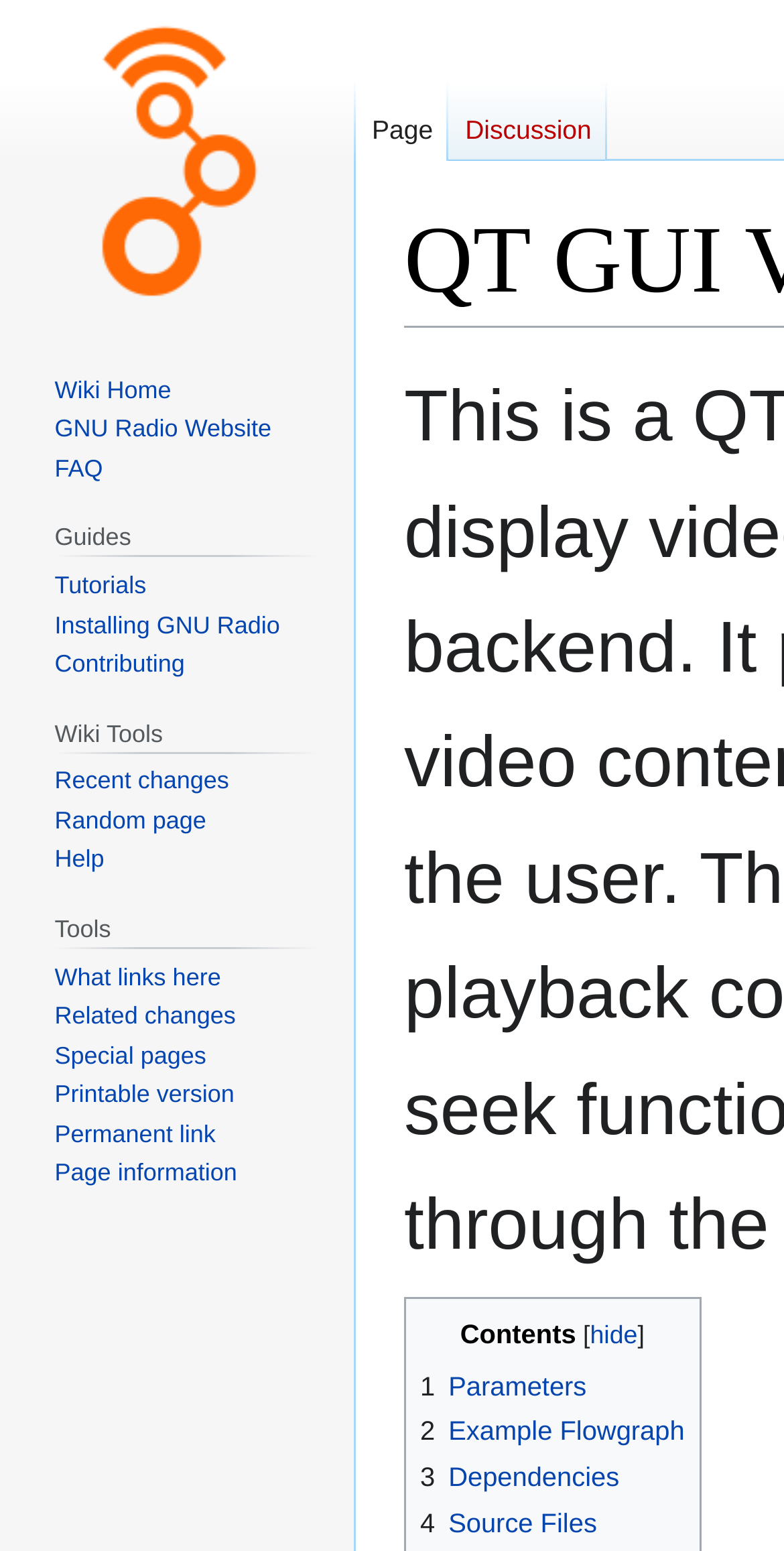Please determine the bounding box coordinates for the UI element described here. Use the format (top-left x, top-left y, bottom-right x, bottom-right y) with values bounded between 0 and 1: What links here

[0.07, 0.621, 0.282, 0.639]